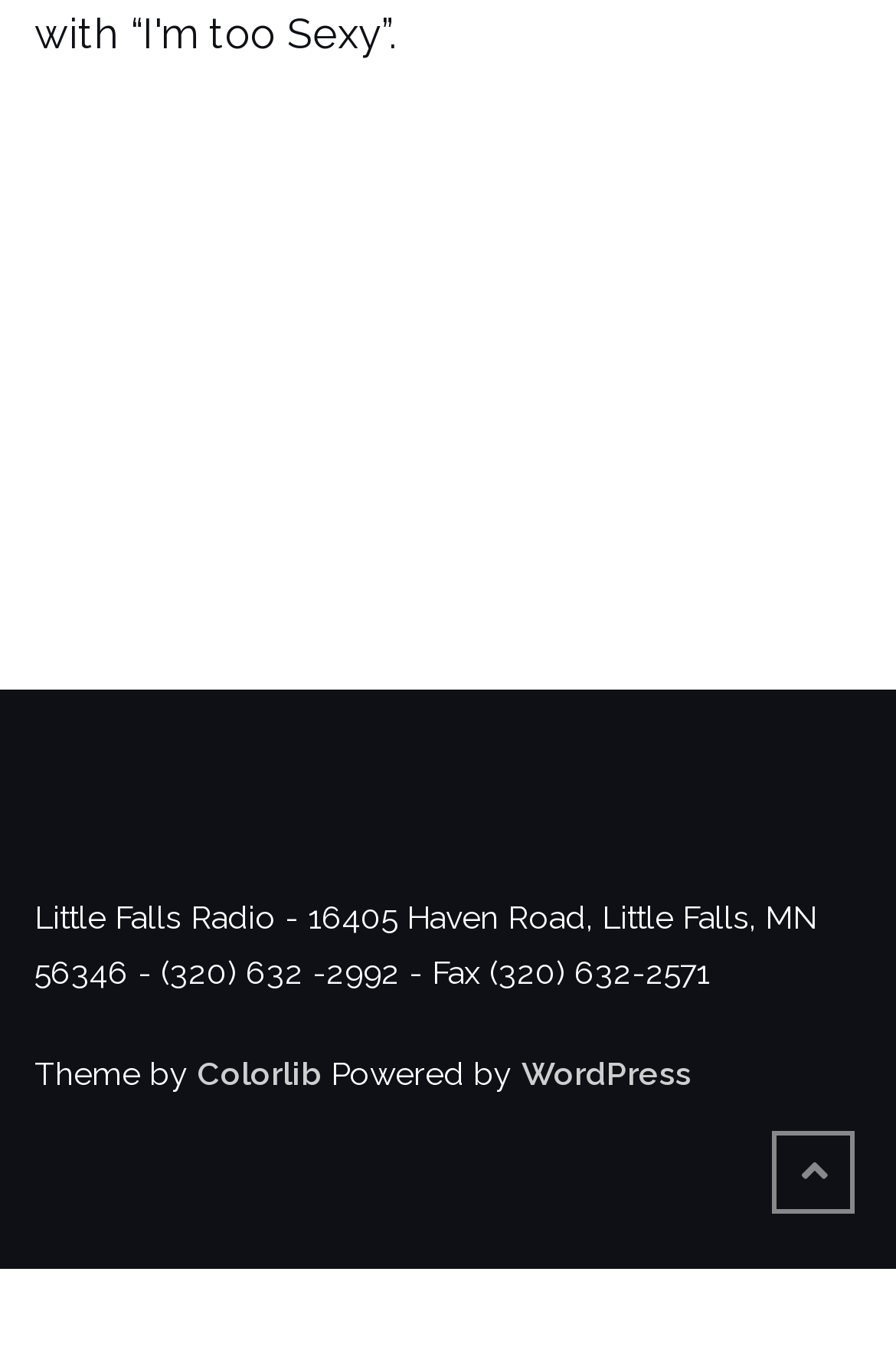Give a one-word or one-phrase response to the question:
What is the address of Little Falls Radio?

16405 Haven Road, Little Falls, MN 56346